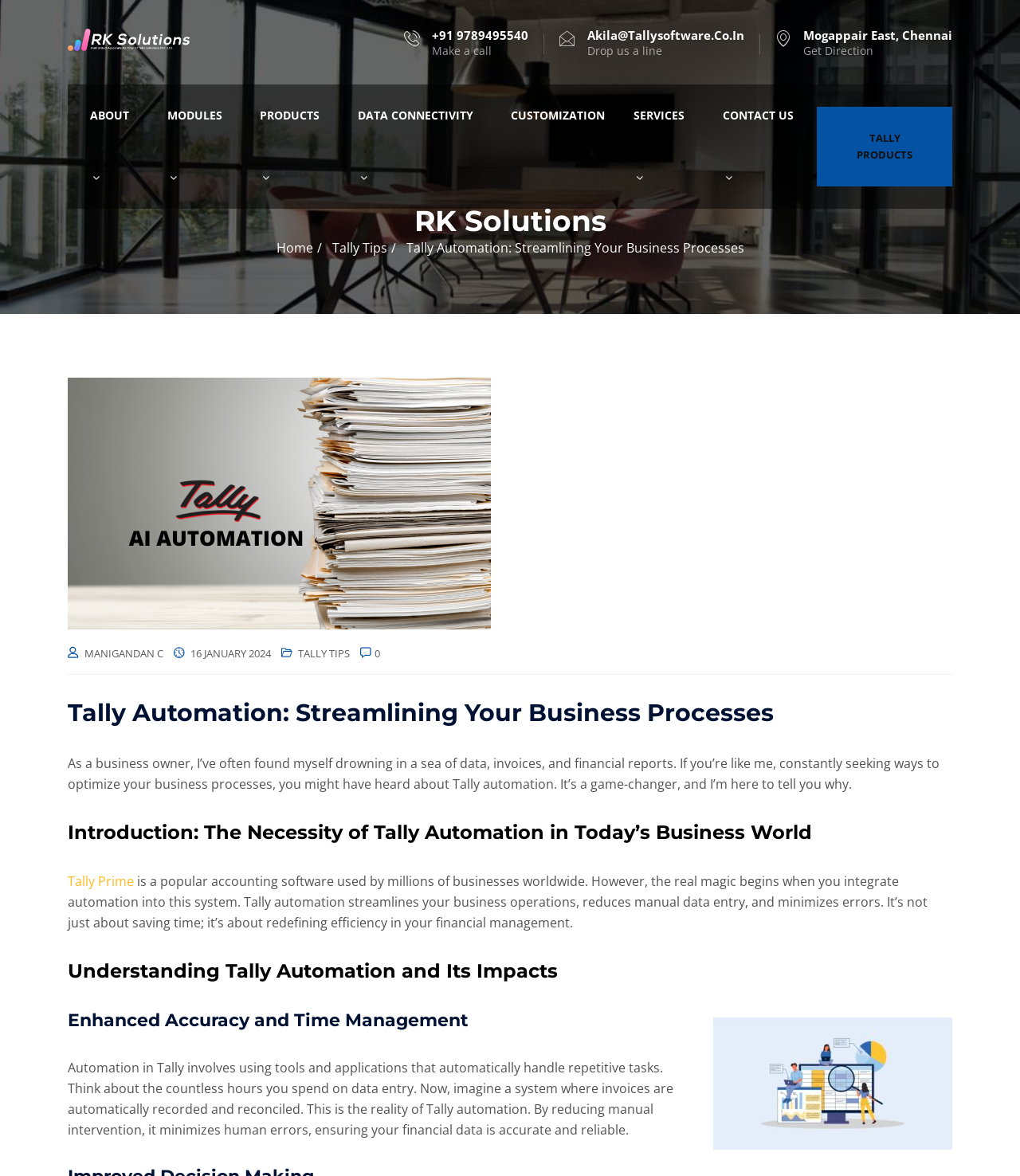Provide a single word or phrase to answer the given question: 
What is the location of the company?

Mogappair East, Chennai